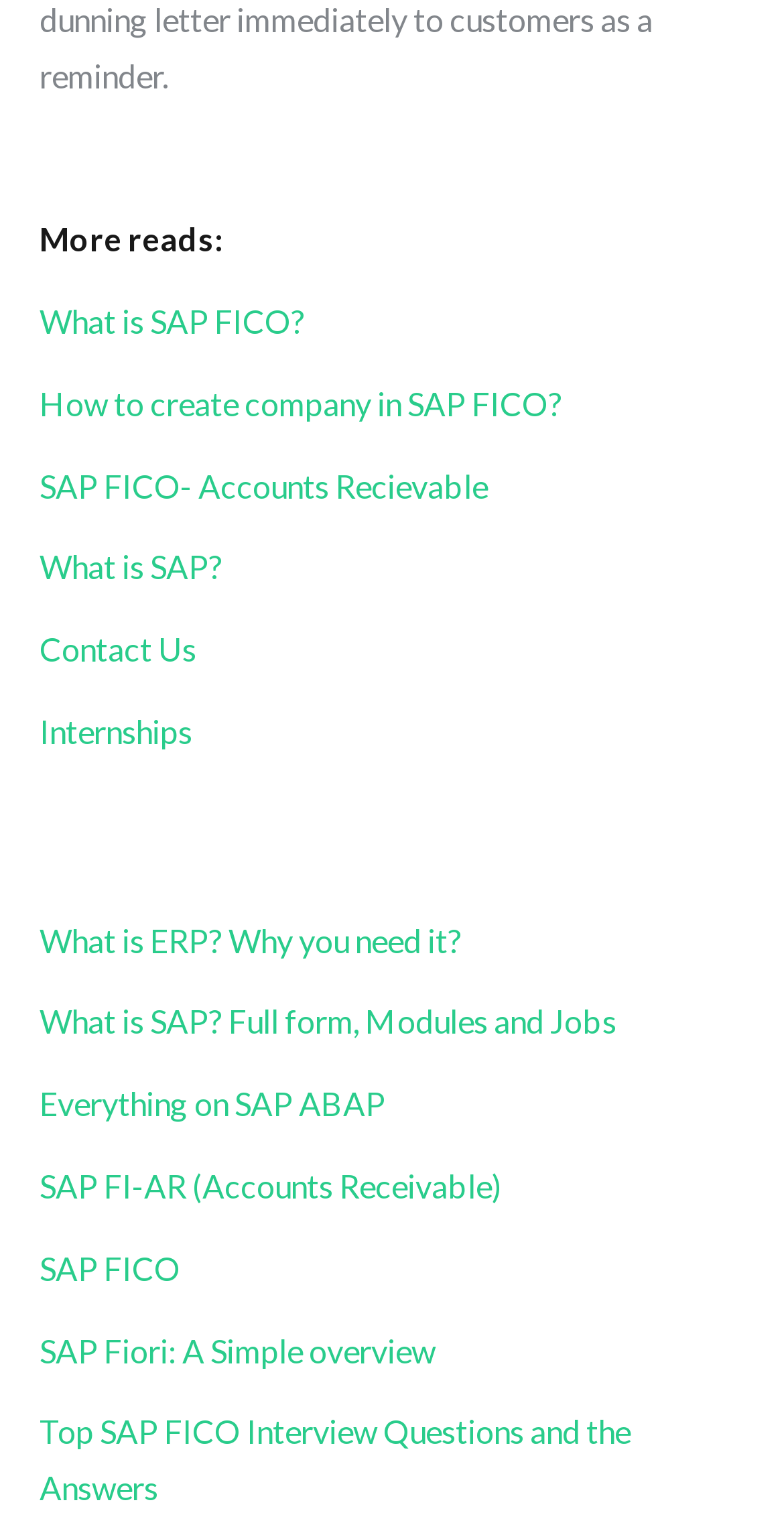Highlight the bounding box coordinates of the element you need to click to perform the following instruction: "Click on 'What is SAP FICO?'."

[0.05, 0.198, 0.388, 0.223]